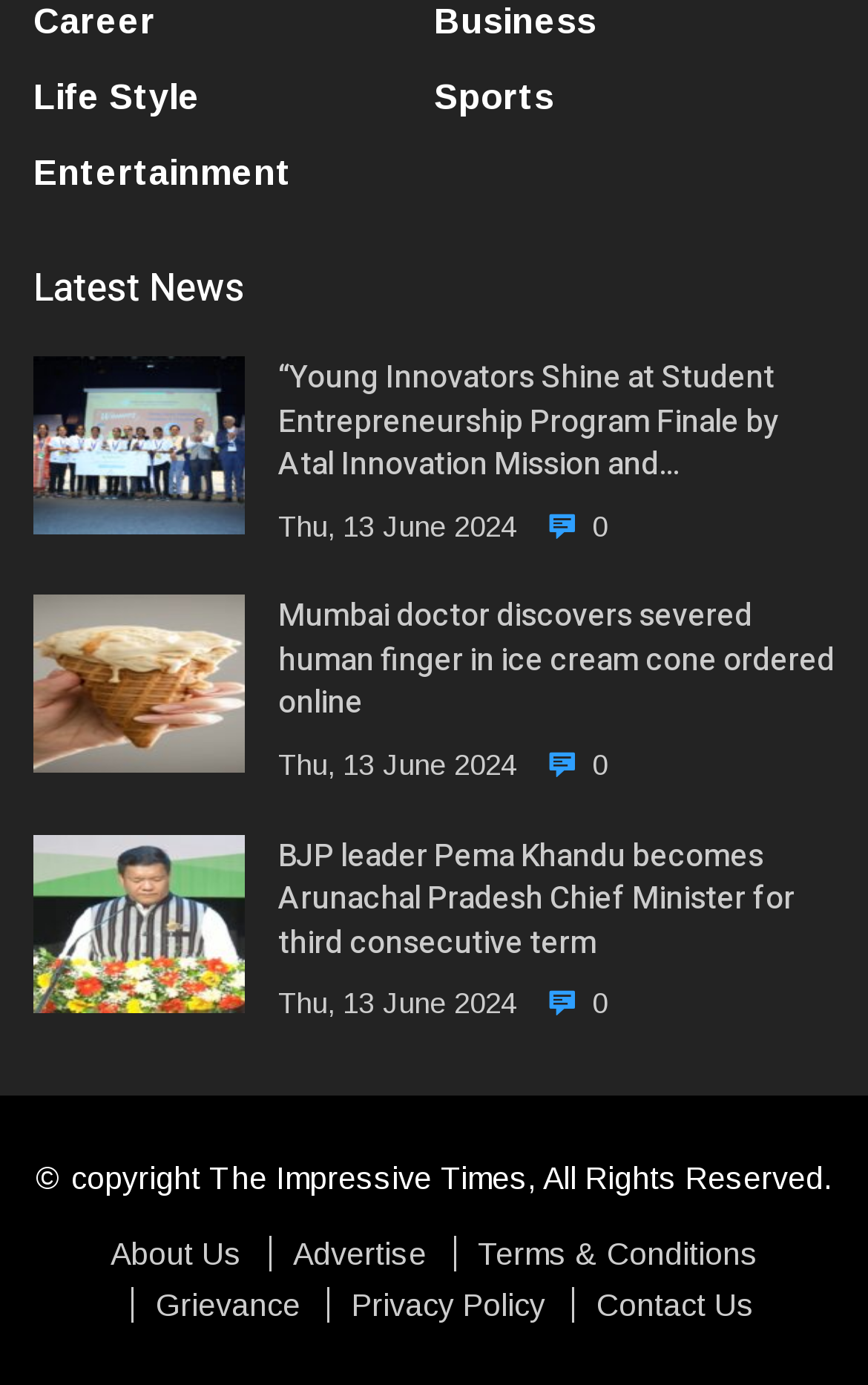Based on the element description: "aria-label="Back to home"", identify the bounding box coordinates for this UI element. The coordinates must be four float numbers between 0 and 1, listed as [left, top, right, bottom].

None